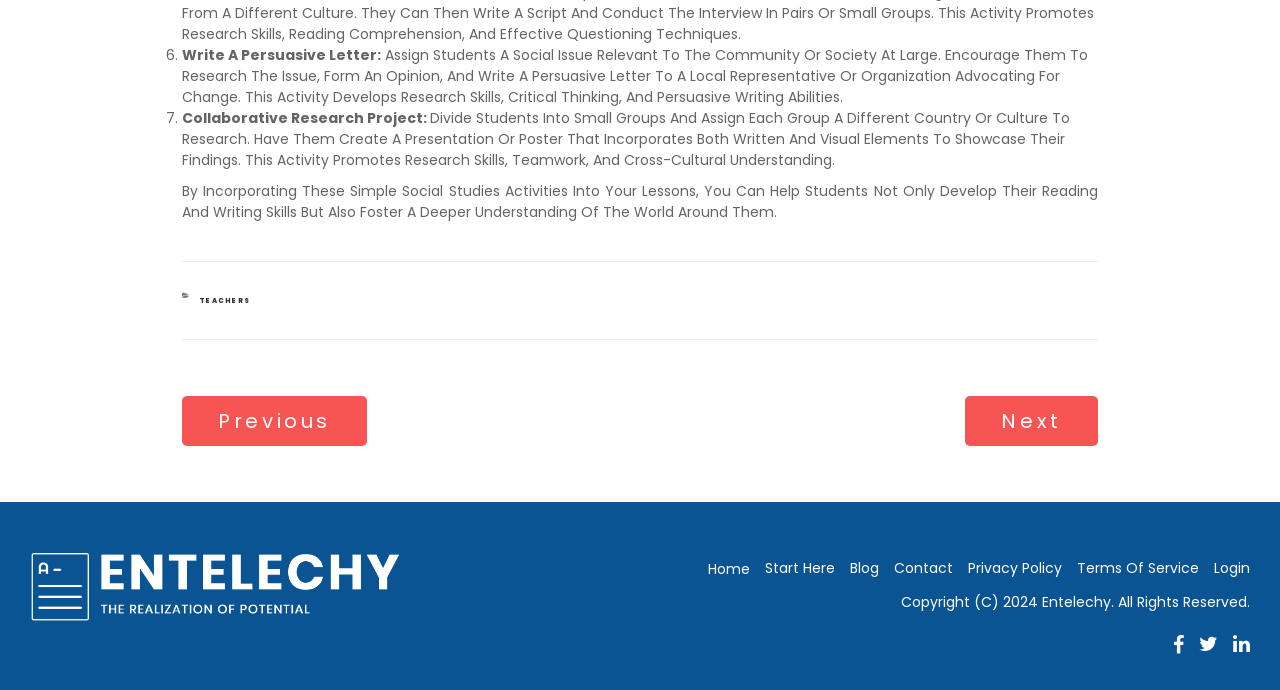Given the description Blog, predict the bounding box coordinates of the UI element. Ensure the coordinates are in the format (top-left x, top-left y, bottom-right x, bottom-right y) and all values are between 0 and 1.

[0.664, 0.808, 0.687, 0.837]